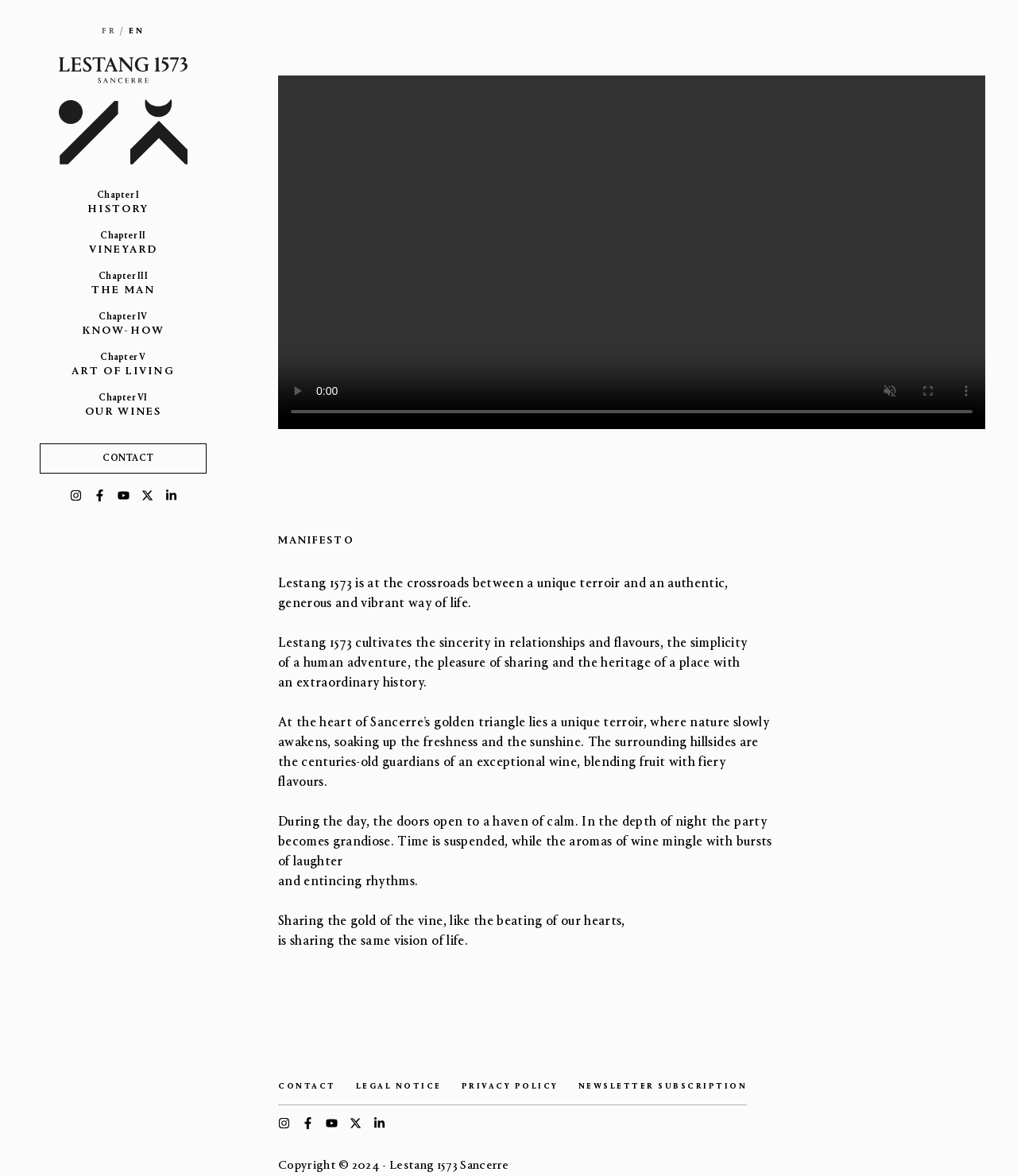Identify and provide the bounding box for the element described by: "Chapter V Art of living".

[0.039, 0.298, 0.203, 0.322]